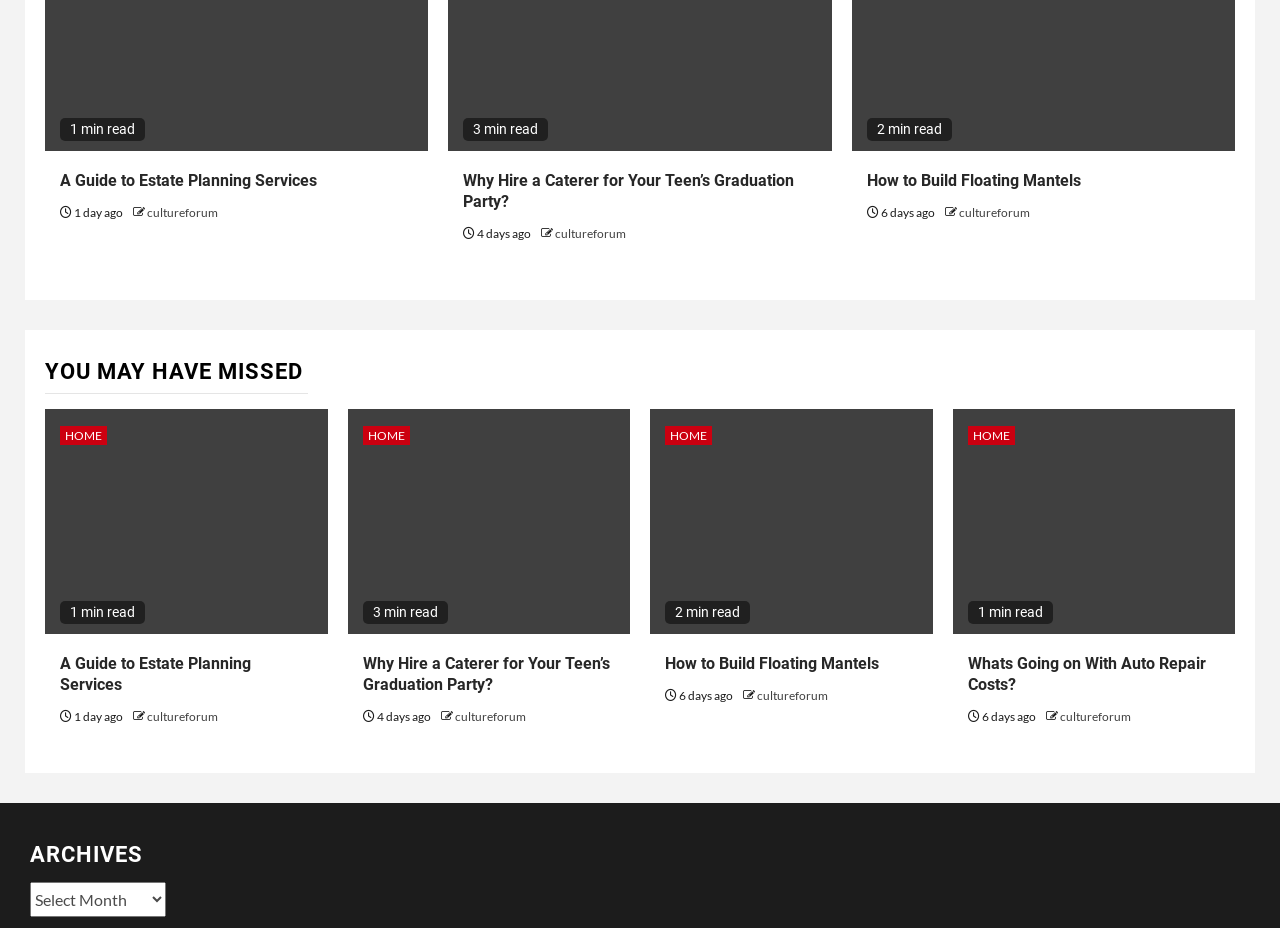What is the section that contains the archives?
Using the visual information from the image, give a one-word or short-phrase answer.

ARCHIVES